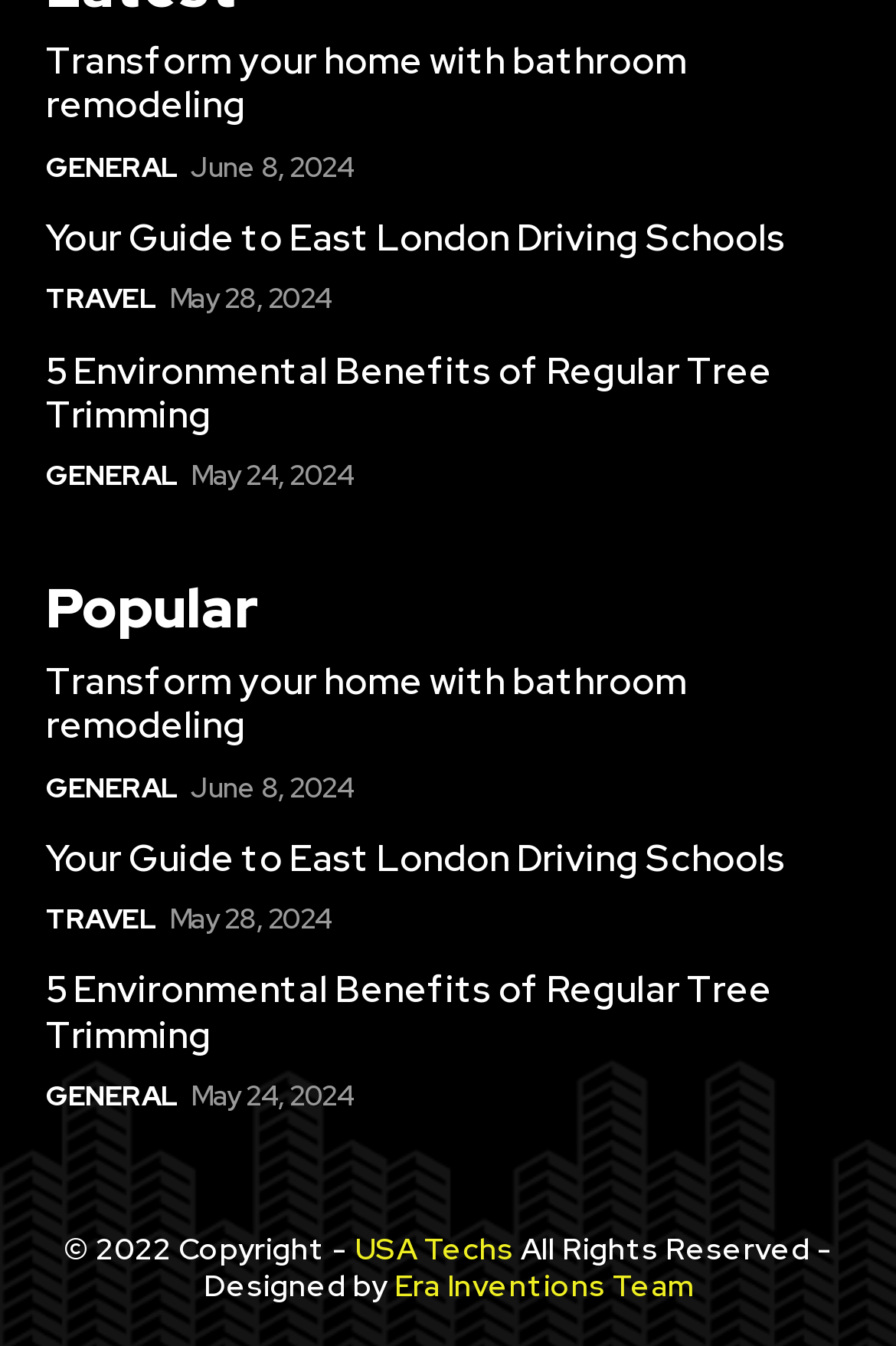Please locate the clickable area by providing the bounding box coordinates to follow this instruction: "Click on the link to transform your home with bathroom remodeling".

[0.051, 0.028, 0.767, 0.096]